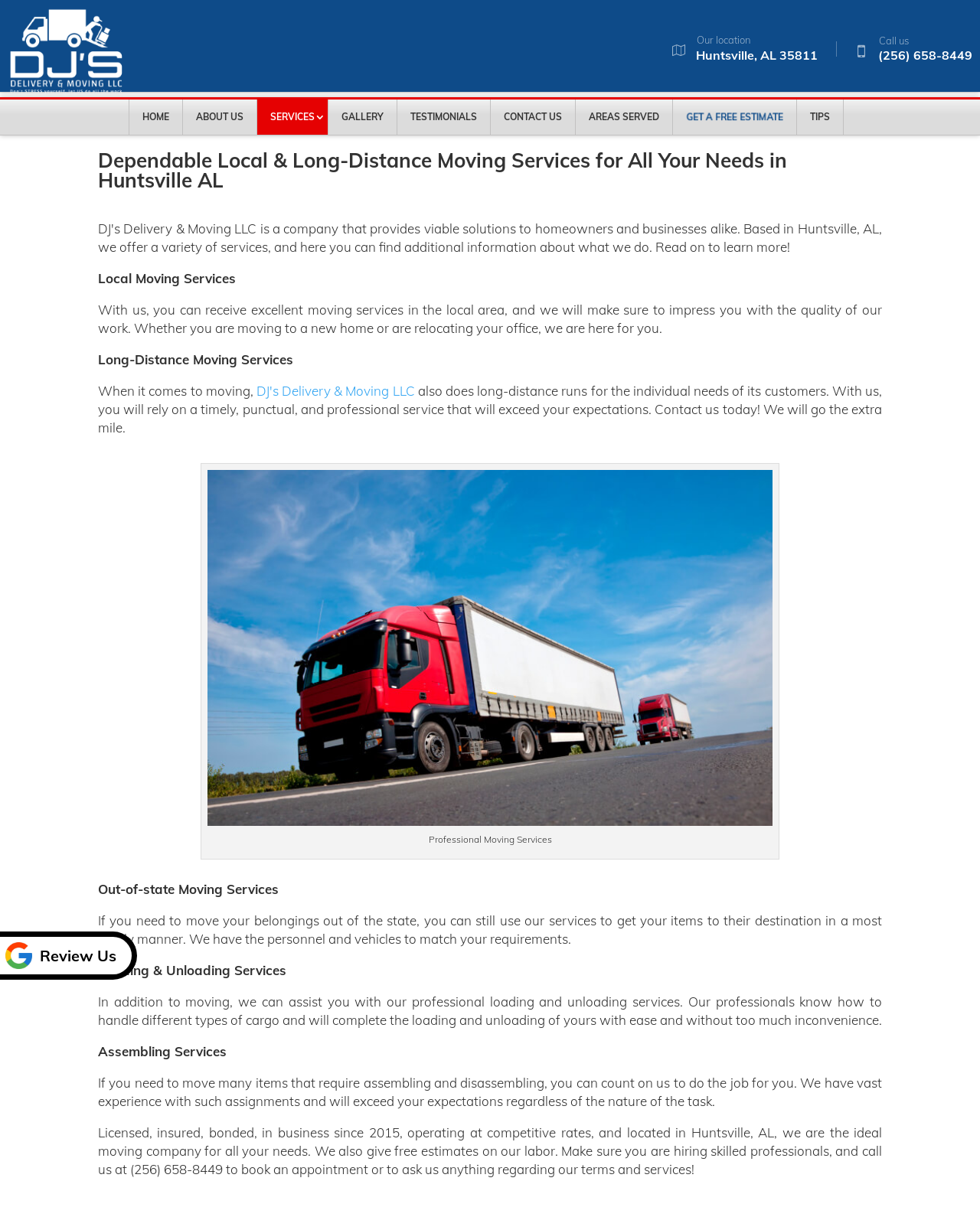What is the company's phone number?
Look at the image and provide a detailed response to the question.

The phone number can be found in the top-right corner of the webpage, in the 'Call us' link, and also in the last paragraph of the webpage, where it is mentioned as a contact number to book an appointment or ask about their terms and services.